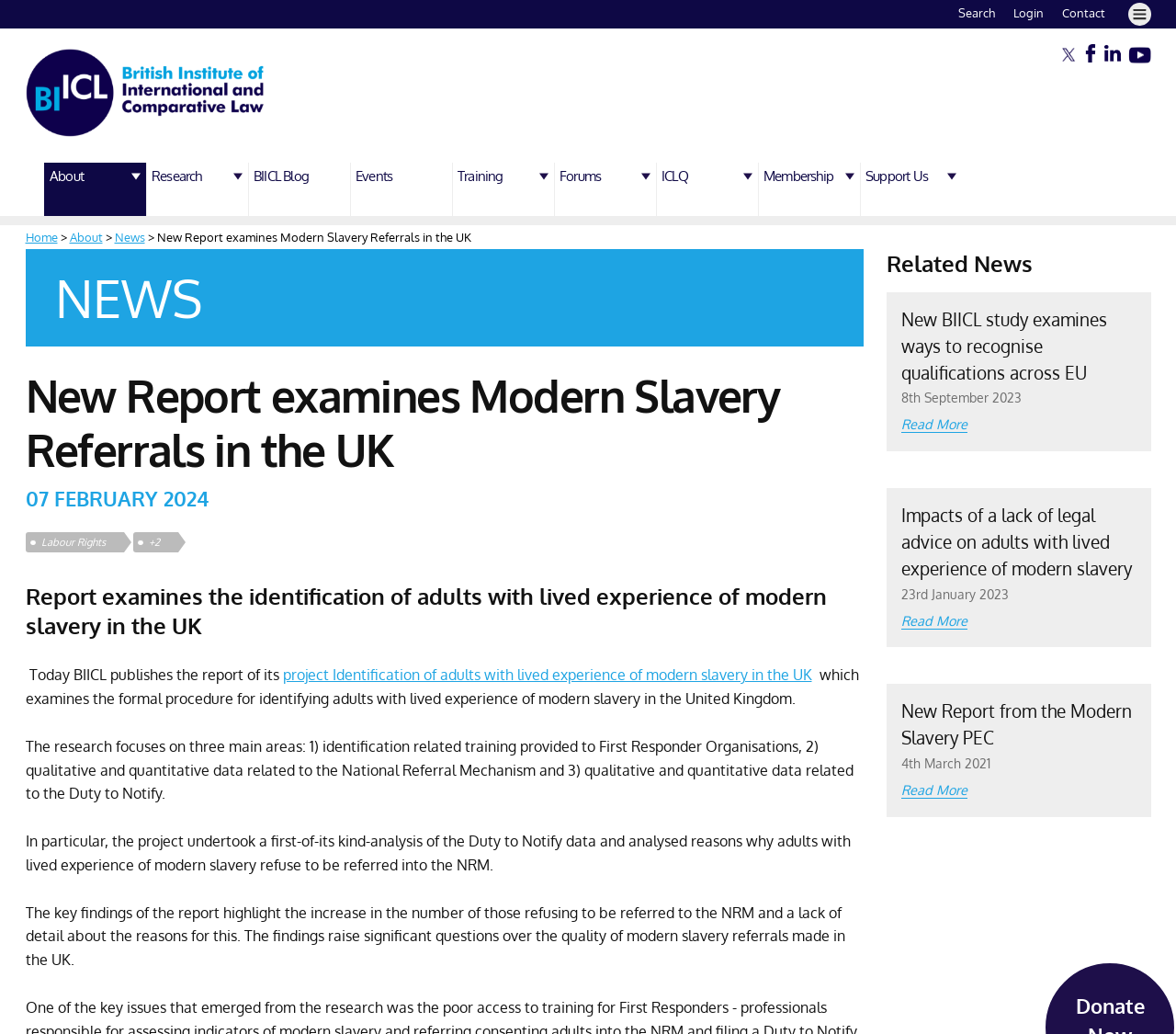Answer the question using only a single word or phrase: 
What is the date of the report?

07 FEBRUARY 2024